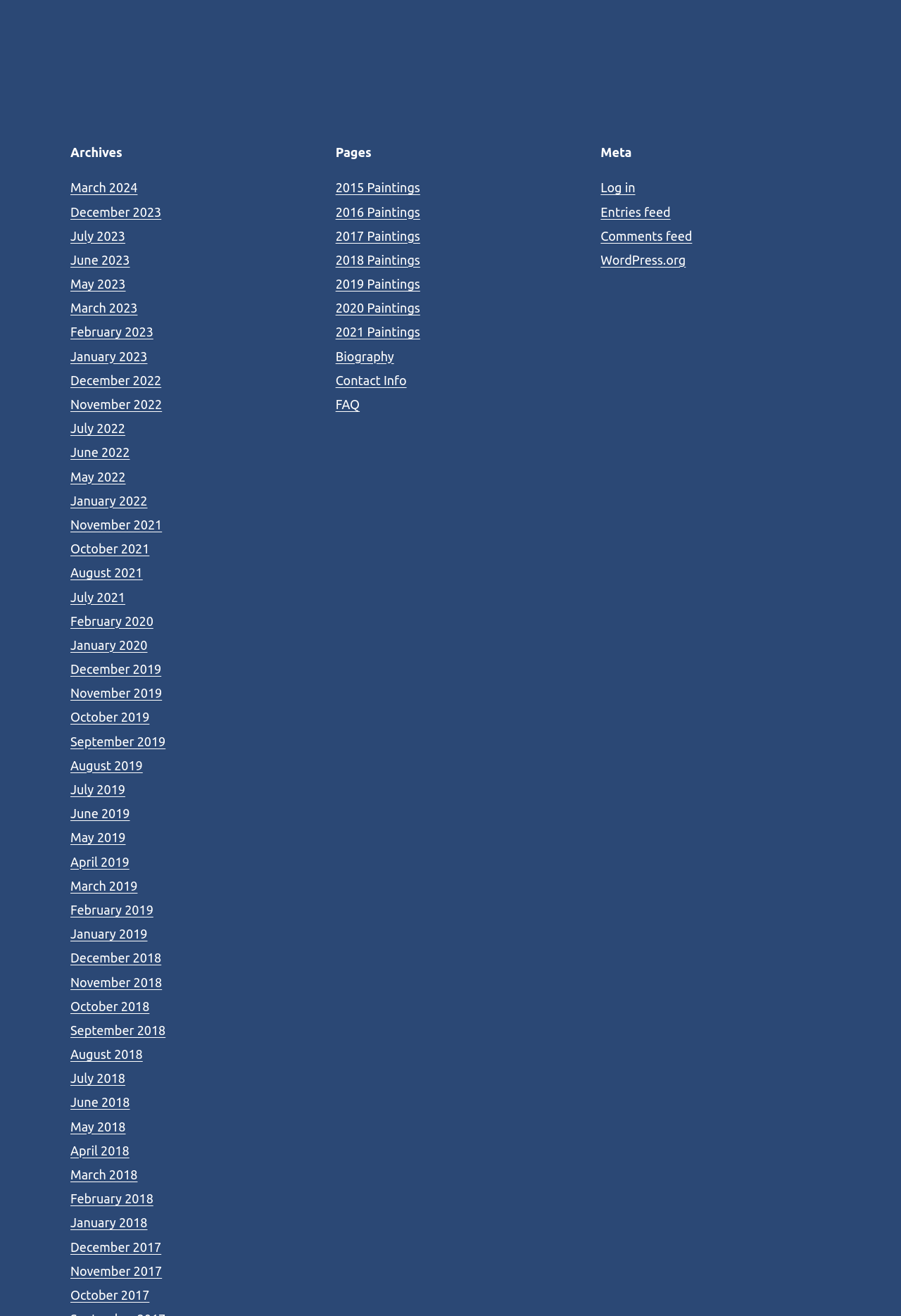Locate the bounding box coordinates of the area where you should click to accomplish the instruction: "View biography".

[0.372, 0.265, 0.437, 0.276]